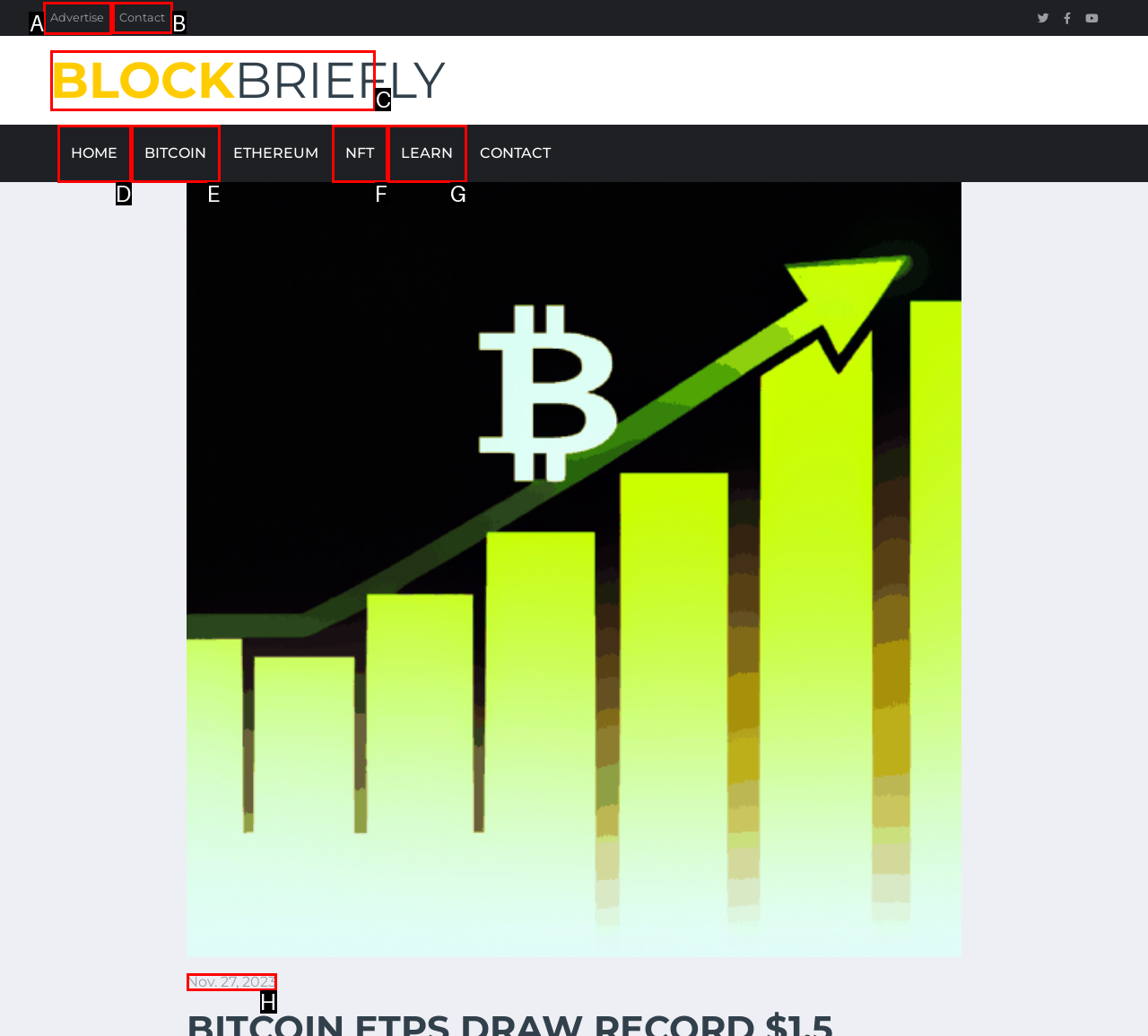Determine which HTML element to click on in order to complete the action: Click on Advertise.
Reply with the letter of the selected option.

A